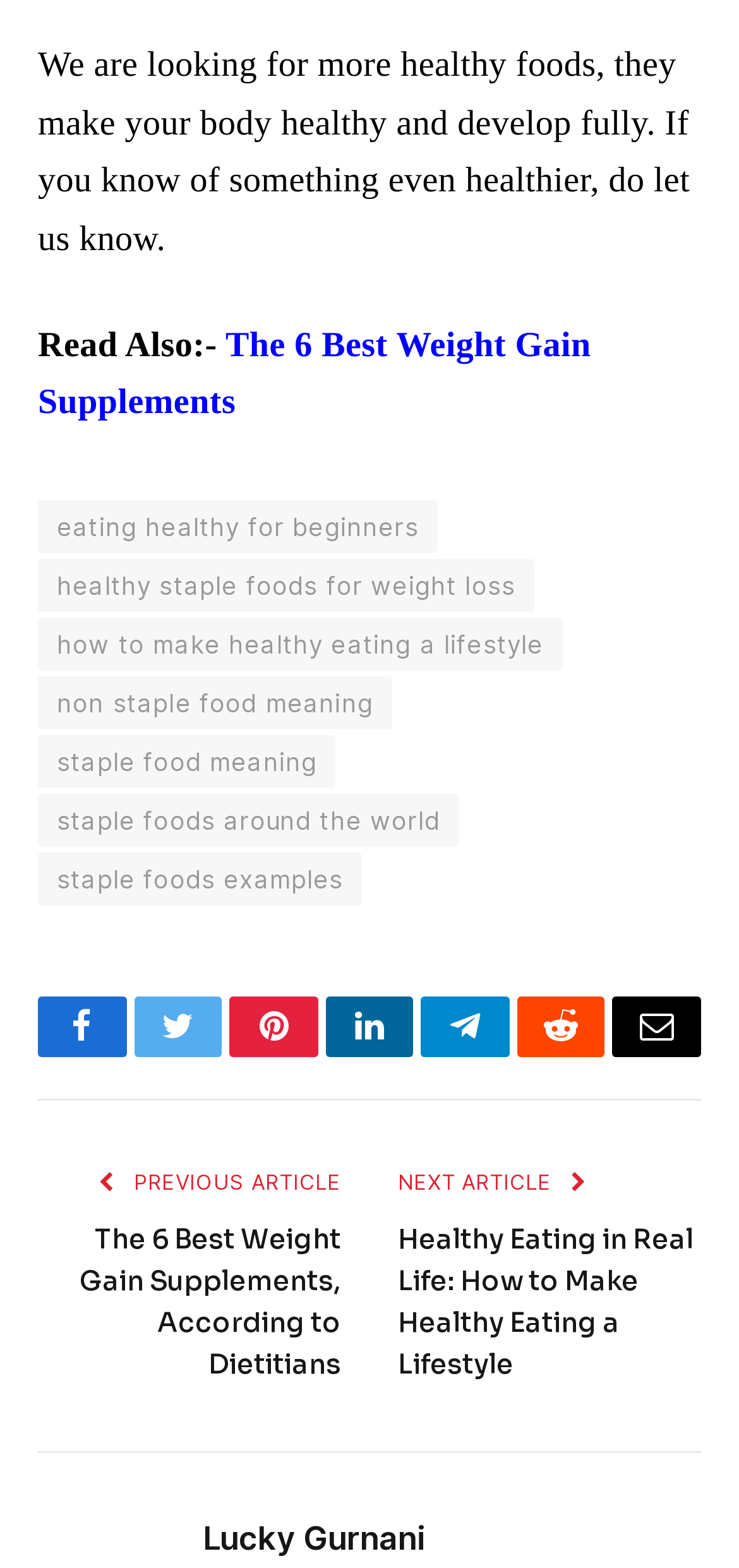How many social media links are there?
Could you answer the question with a detailed and thorough explanation?

There are six social media links, including Facebook, Twitter, Pinterest, LinkedIn, Telegram, and Reddit, as indicated by the links with icons and text.